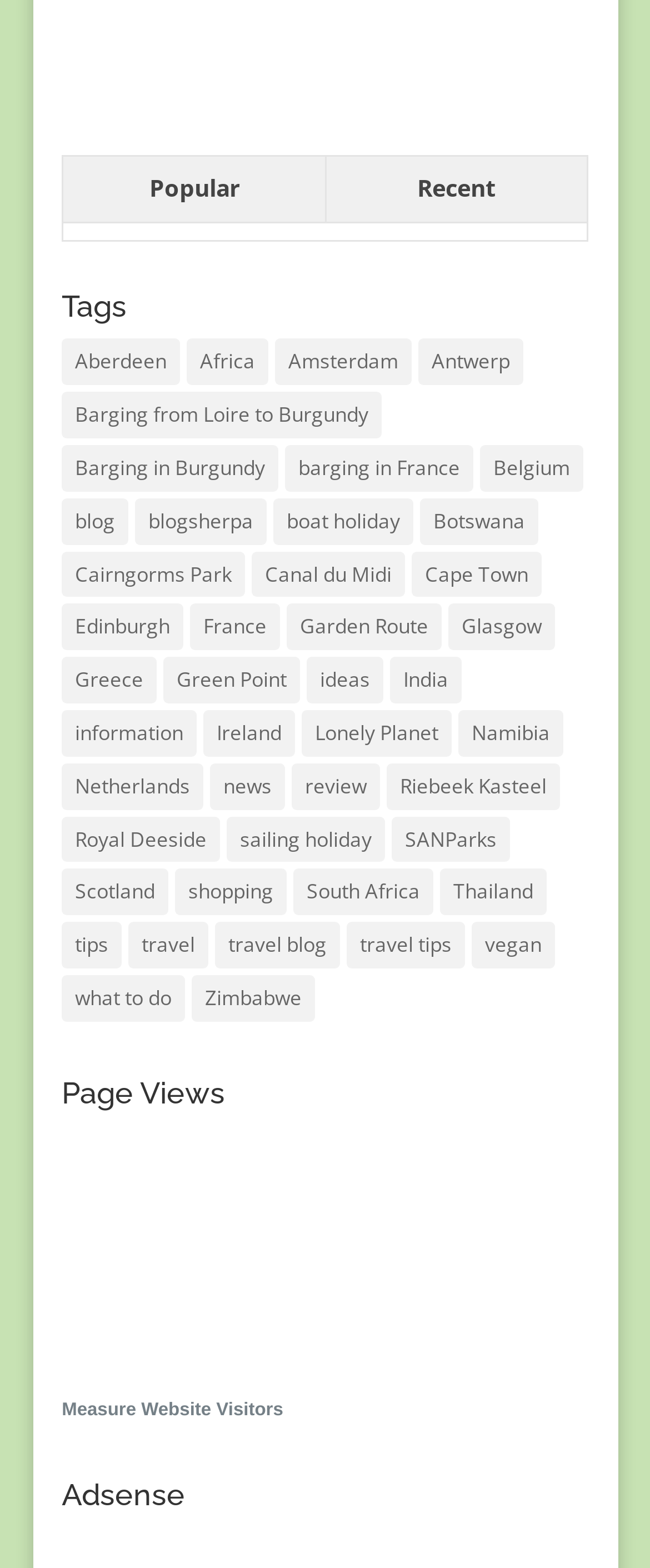How many items are associated with the 'South Africa' tag?
Can you offer a detailed and complete answer to this question?

I found the link 'South Africa' under the 'Tags' heading and saw that it has 184 items associated with it.